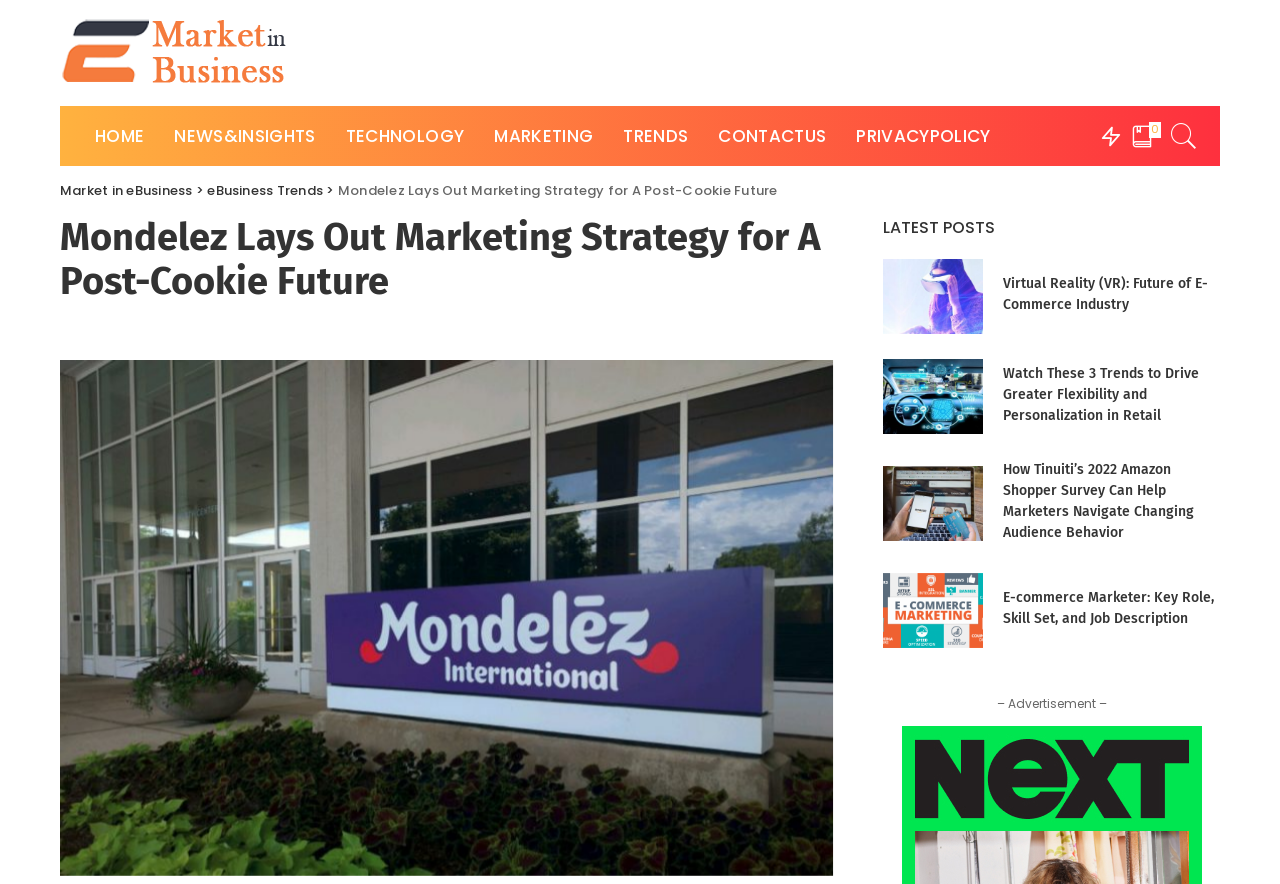Please identify the coordinates of the bounding box that should be clicked to fulfill this instruction: "explore technology".

[0.258, 0.12, 0.374, 0.188]